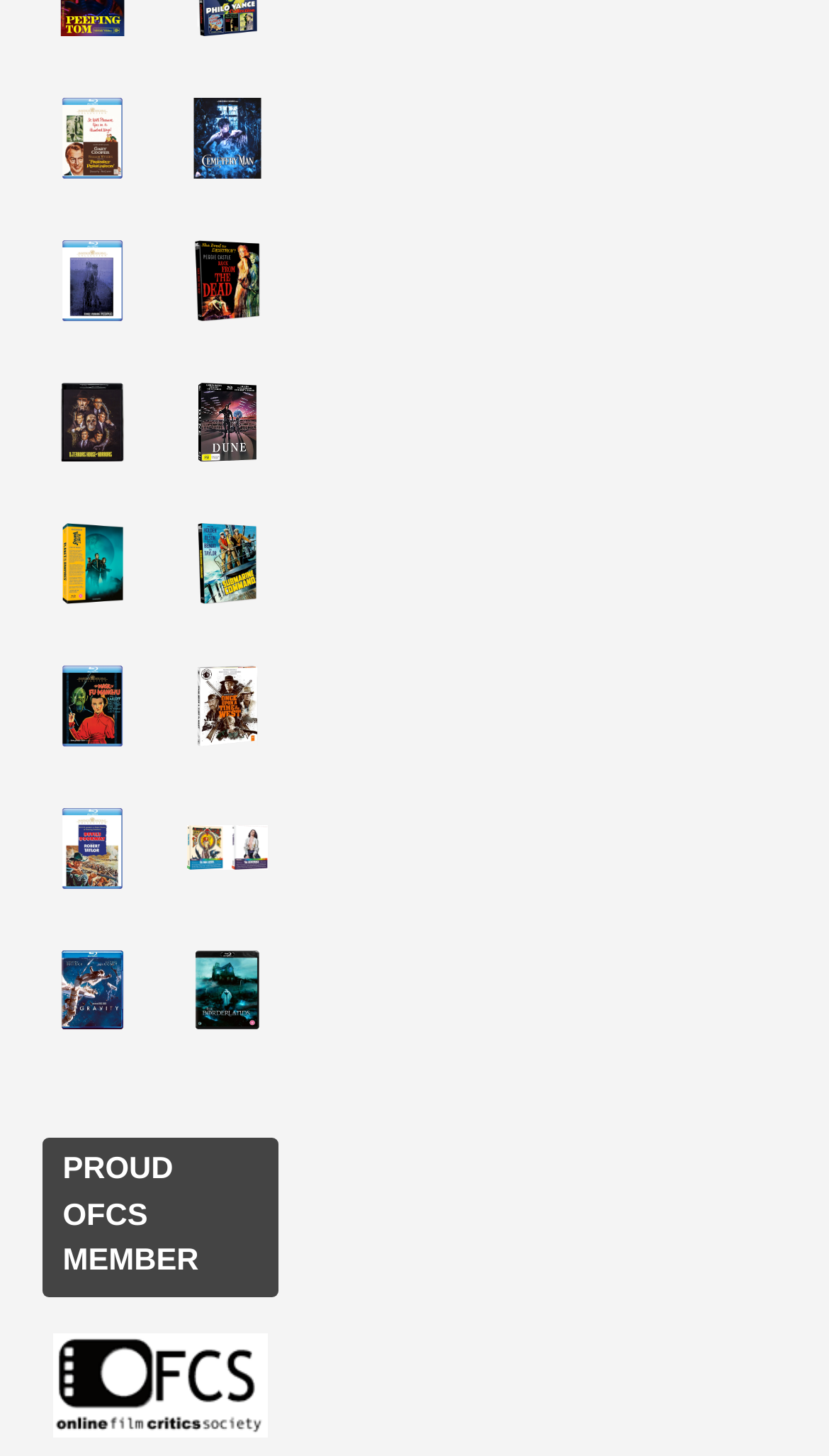Please locate the bounding box coordinates of the element's region that needs to be clicked to follow the instruction: "Visit the online film critics society website". The bounding box coordinates should be provided as four float numbers between 0 and 1, i.e., [left, top, right, bottom].

[0.05, 0.908, 0.336, 0.994]